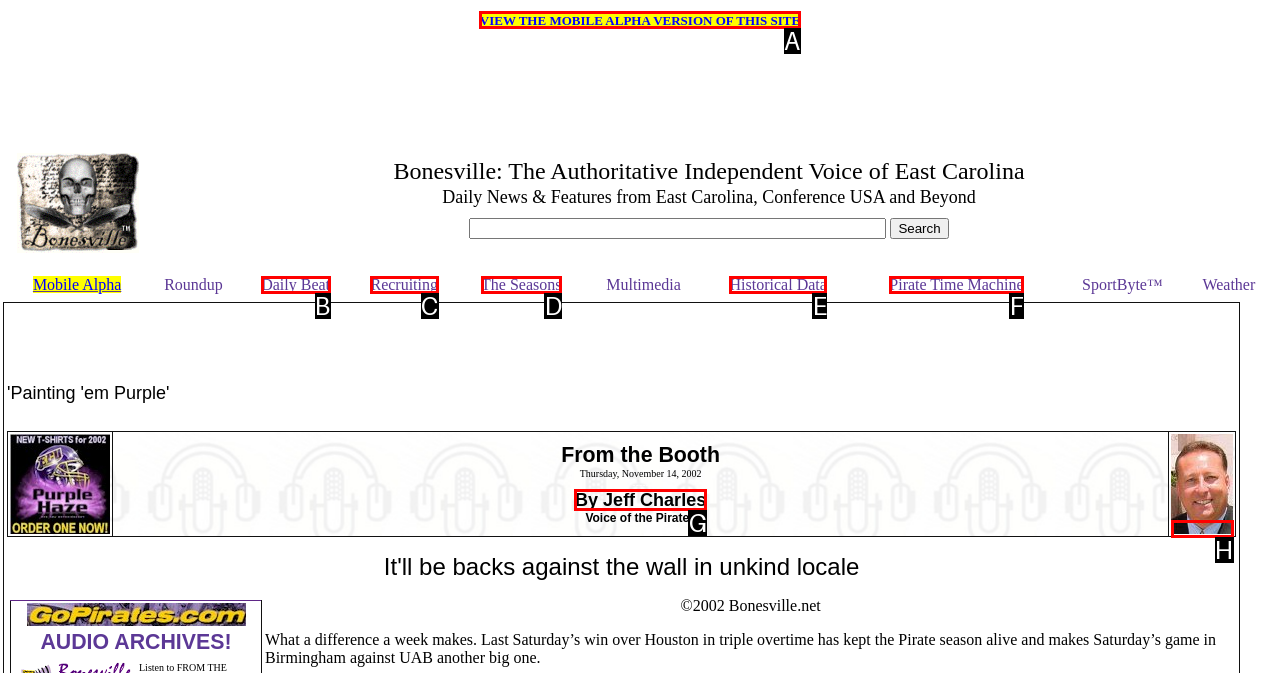Select the proper UI element to click in order to perform the following task: Read article by Jeff Charles. Indicate your choice with the letter of the appropriate option.

G